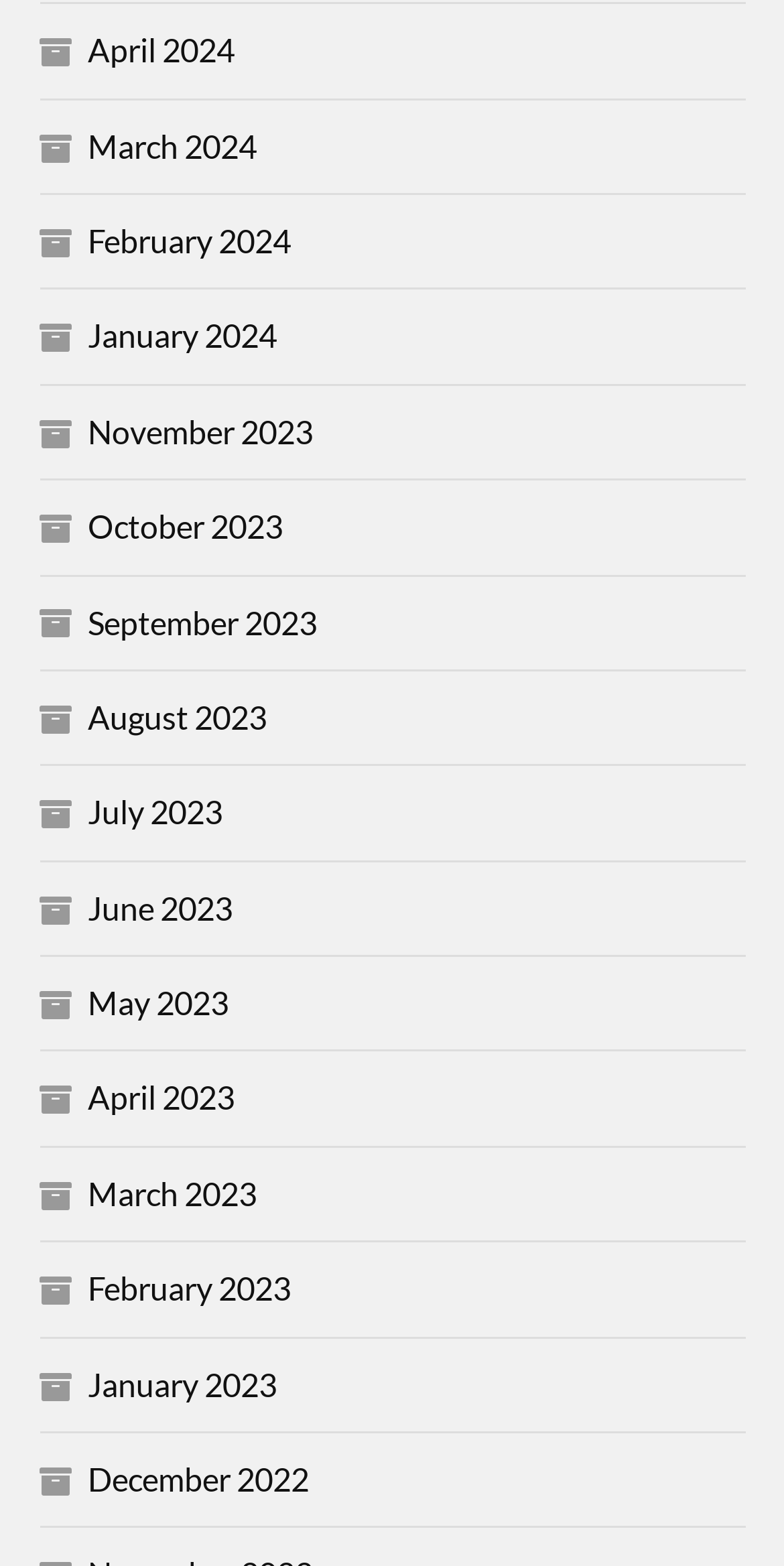Are the links grouped by year?
Refer to the image and provide a one-word or short phrase answer.

No